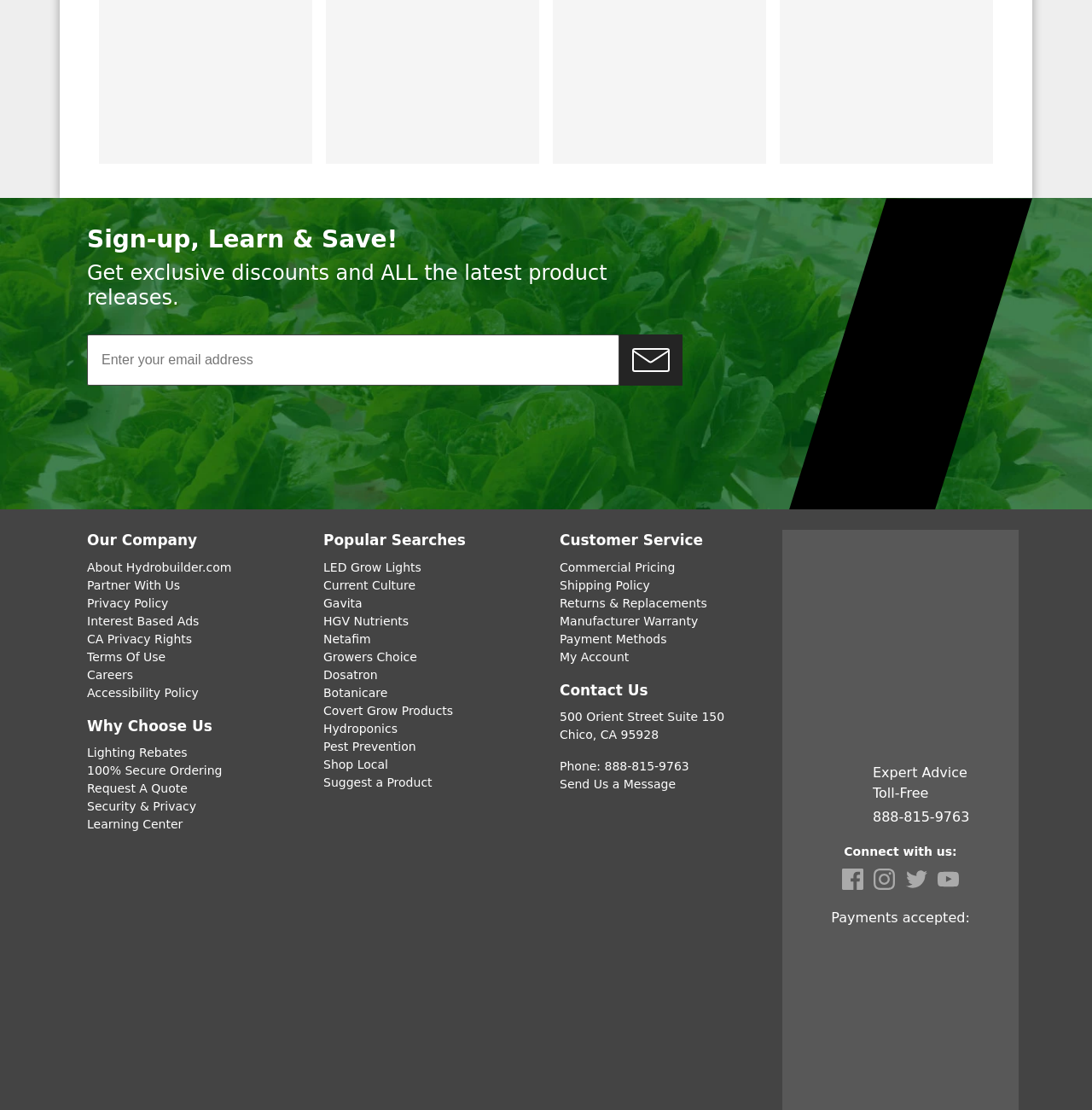Refer to the image and provide an in-depth answer to the question:
What is the company's phone number?

The phone number is mentioned in the 'Customer Service' section, next to the label 'Phone:', and is also provided in the 'Expert Advice' section.